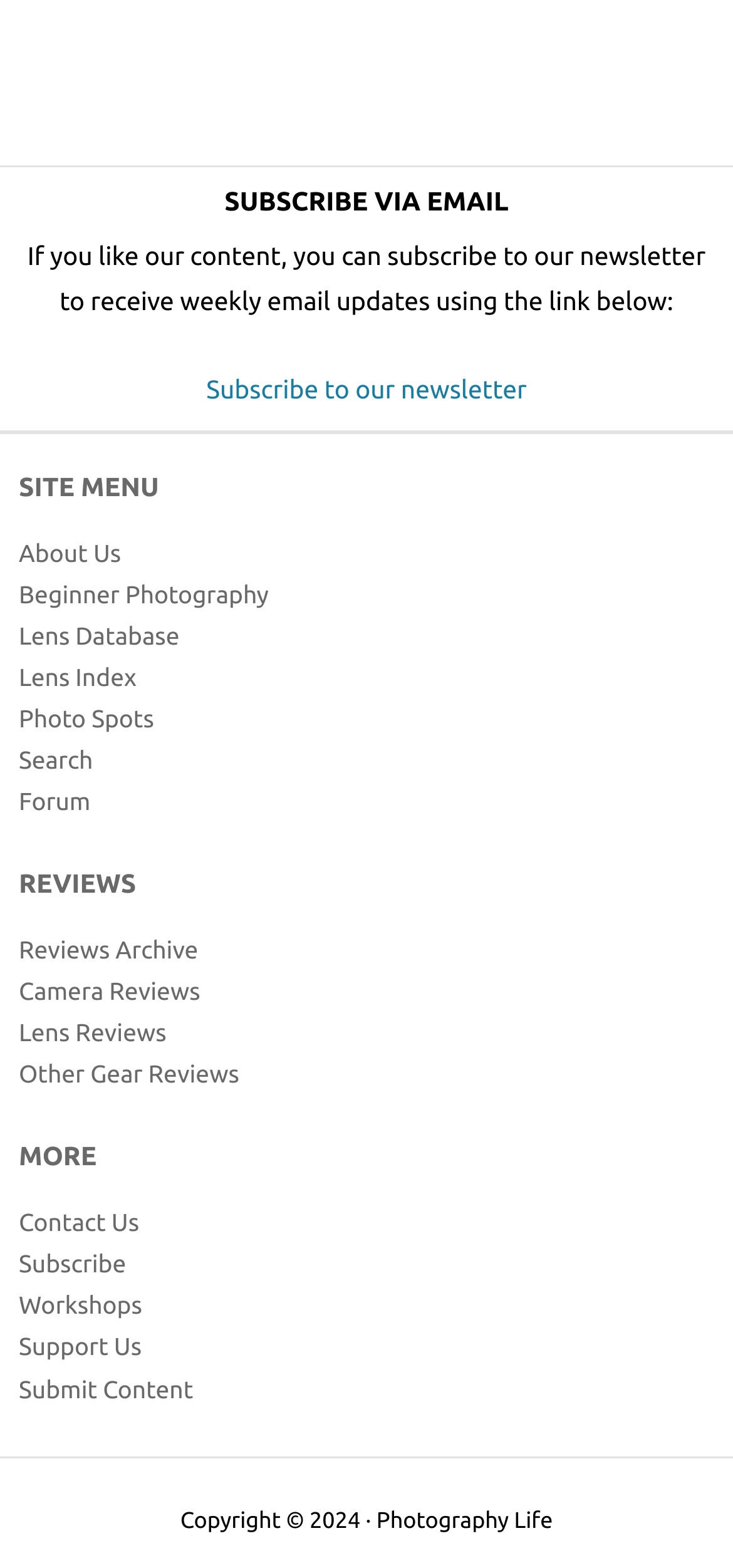Identify the bounding box coordinates necessary to click and complete the given instruction: "Contact us".

[0.026, 0.772, 0.19, 0.789]